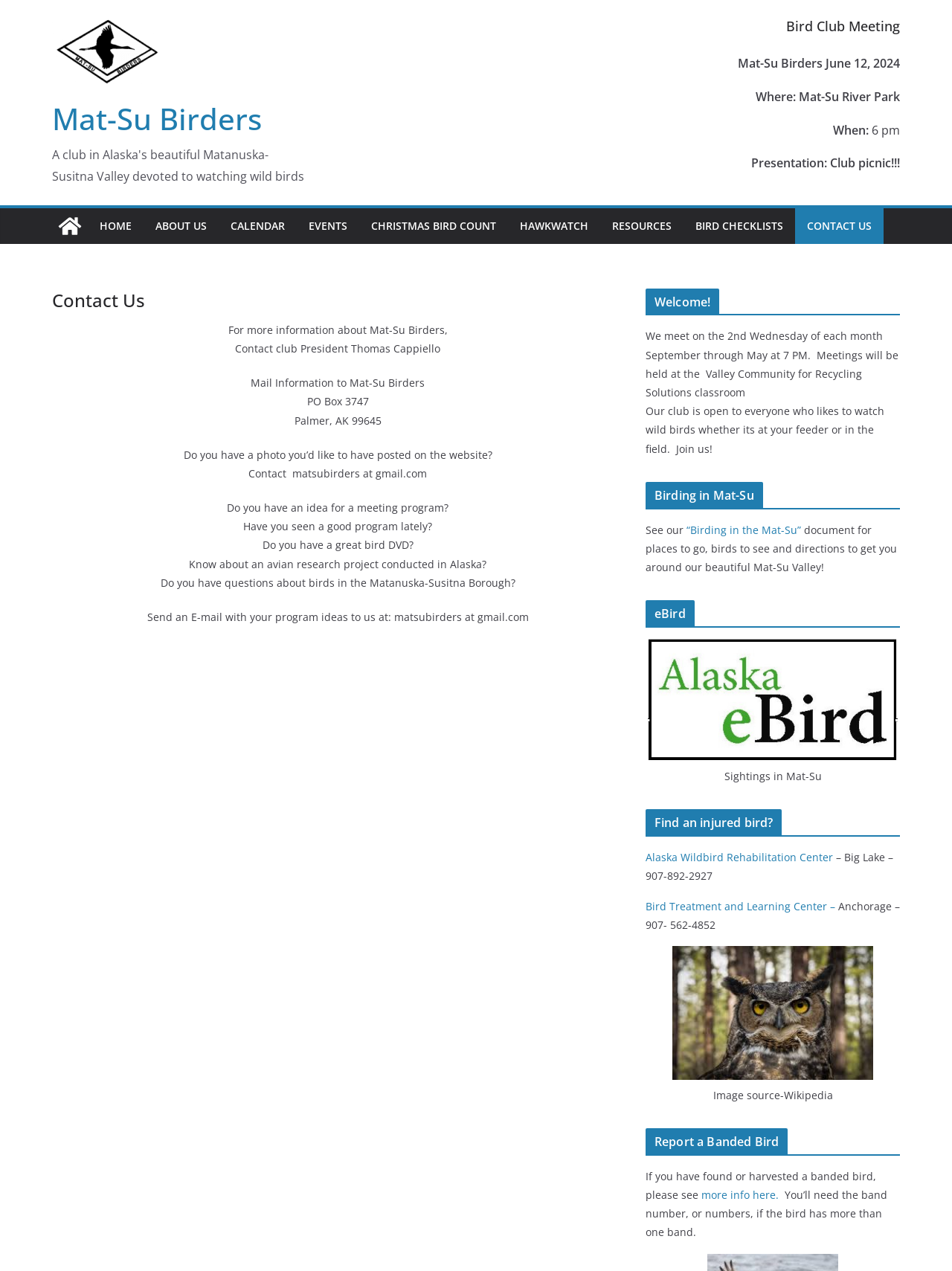Please identify the bounding box coordinates of where to click in order to follow the instruction: "Report a Banded Bird".

[0.678, 0.888, 0.945, 0.909]